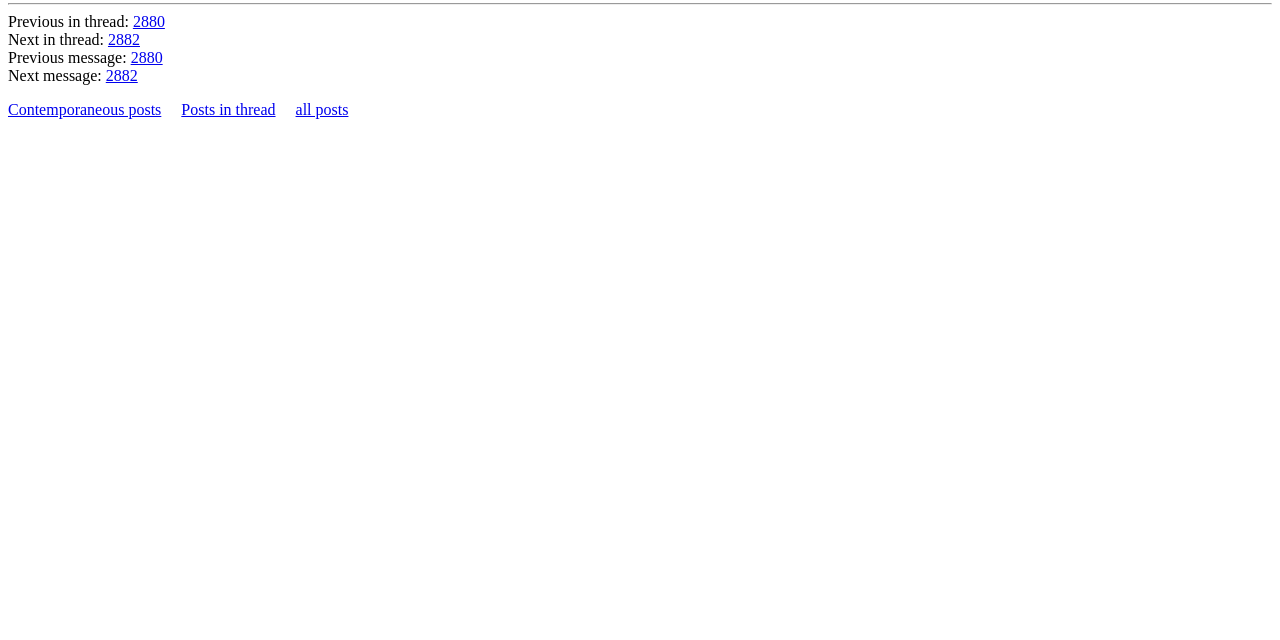Using the provided element description "Contemporaneous posts", determine the bounding box coordinates of the UI element.

[0.006, 0.158, 0.126, 0.184]